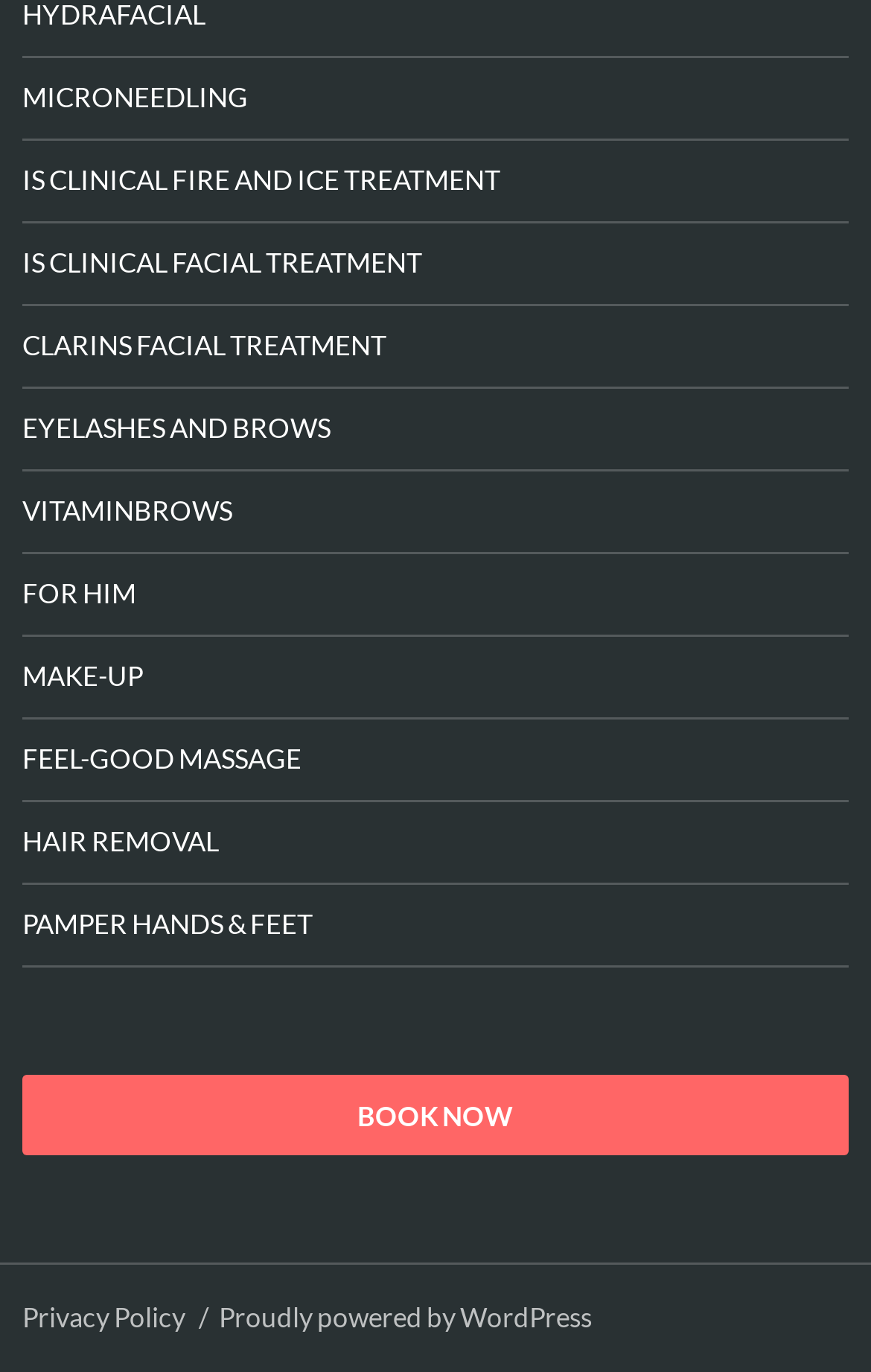Identify the bounding box coordinates for the UI element mentioned here: "China". Provide the coordinates as four float values between 0 and 1, i.e., [left, top, right, bottom].

None